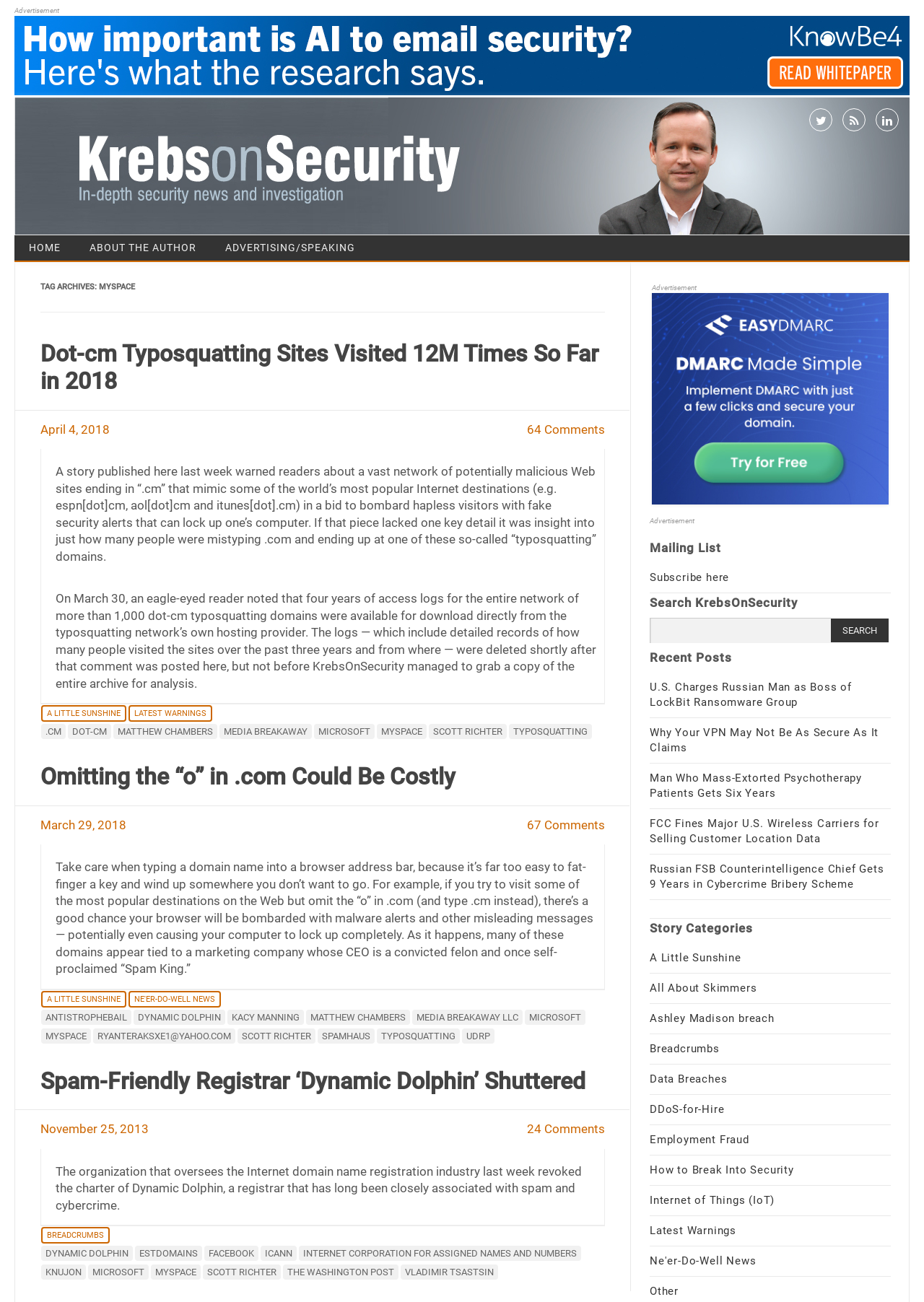How many comments are there on the second article?
Please respond to the question with as much detail as possible.

I found the number of comments on the second article by looking at the link element with the text '67 Comments' which is a child of the second article element.